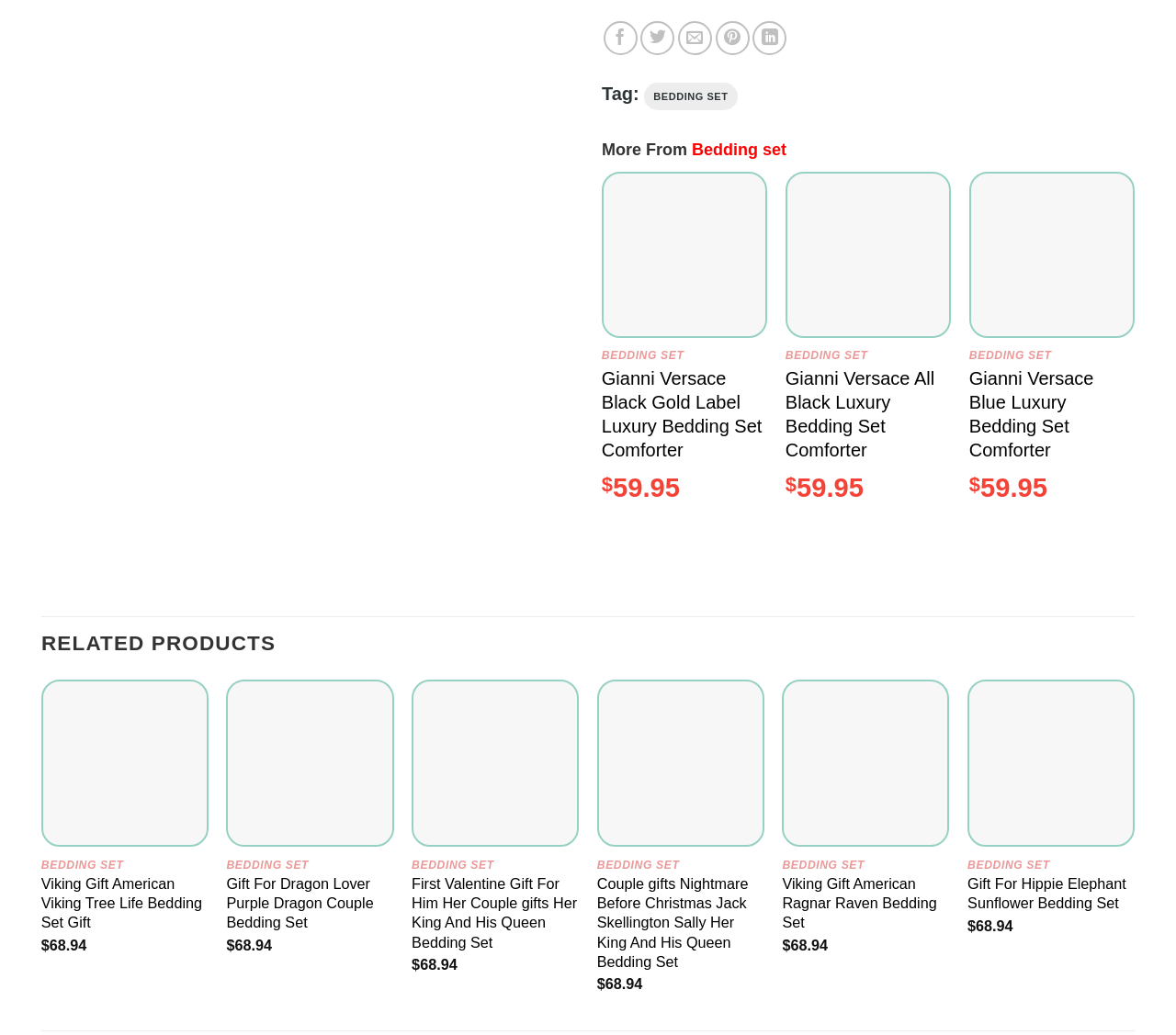Identify the bounding box coordinates of the area that should be clicked in order to complete the given instruction: "View Viking Gift American Viking Tree Life Bedding Set Gift". The bounding box coordinates should be four float numbers between 0 and 1, i.e., [left, top, right, bottom].

[0.037, 0.658, 0.176, 0.816]